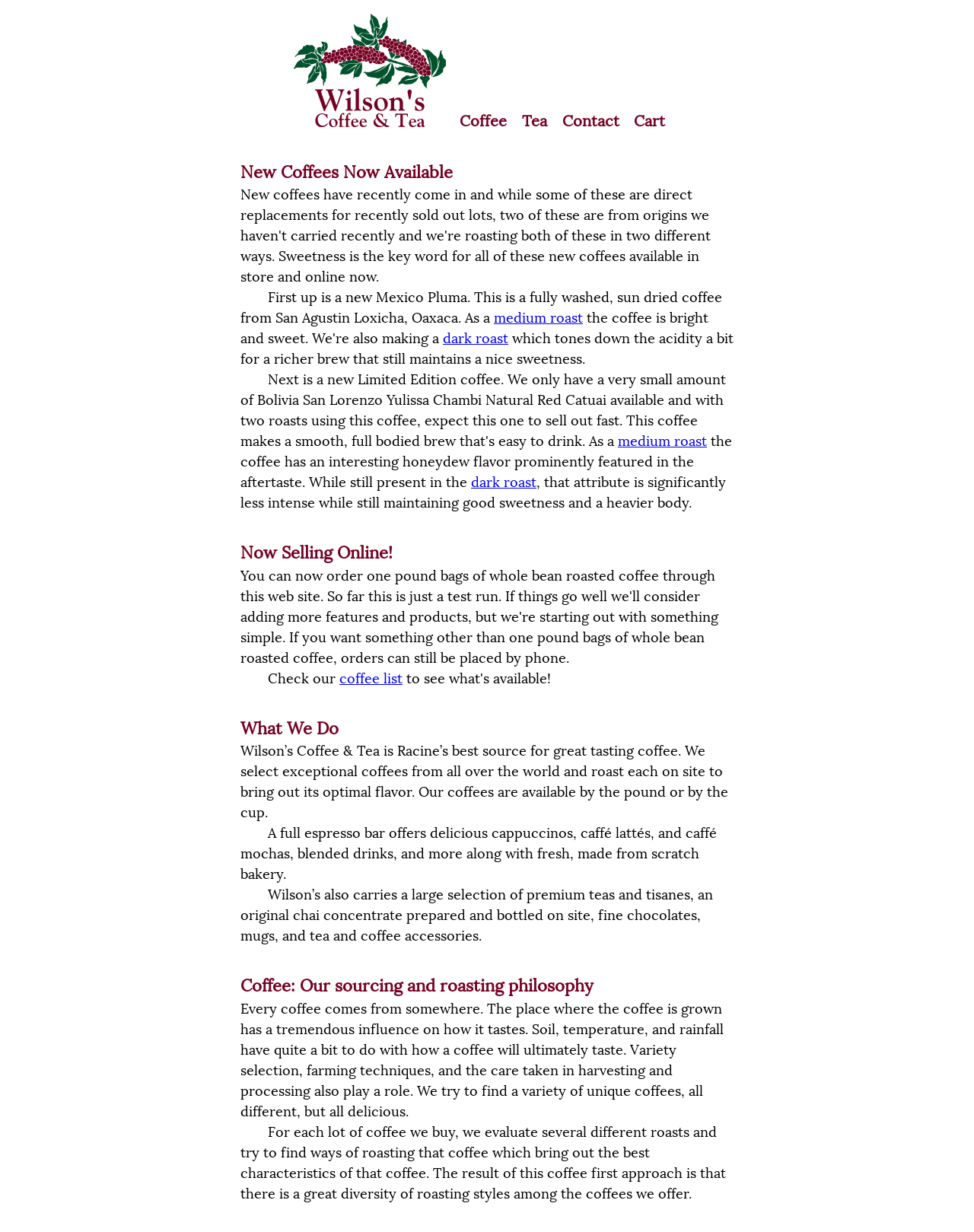Please mark the clickable region by giving the bounding box coordinates needed to complete this instruction: "Click on Cart".

[0.651, 0.091, 0.683, 0.106]